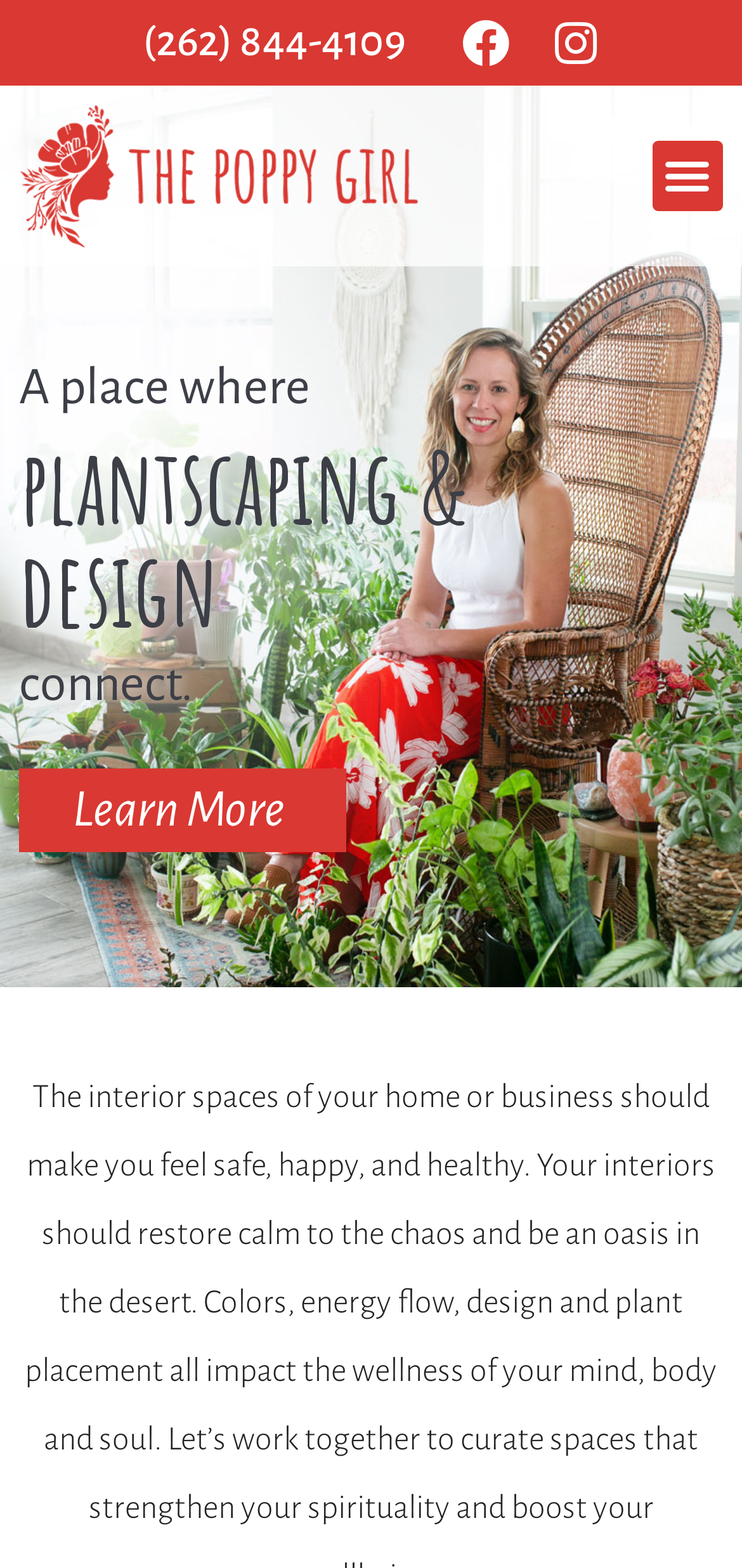Using the information from the screenshot, answer the following question thoroughly:
What is the text on the button at the top right corner?

The button at the top right corner has the text 'Menu Toggle' and is currently not expanded.